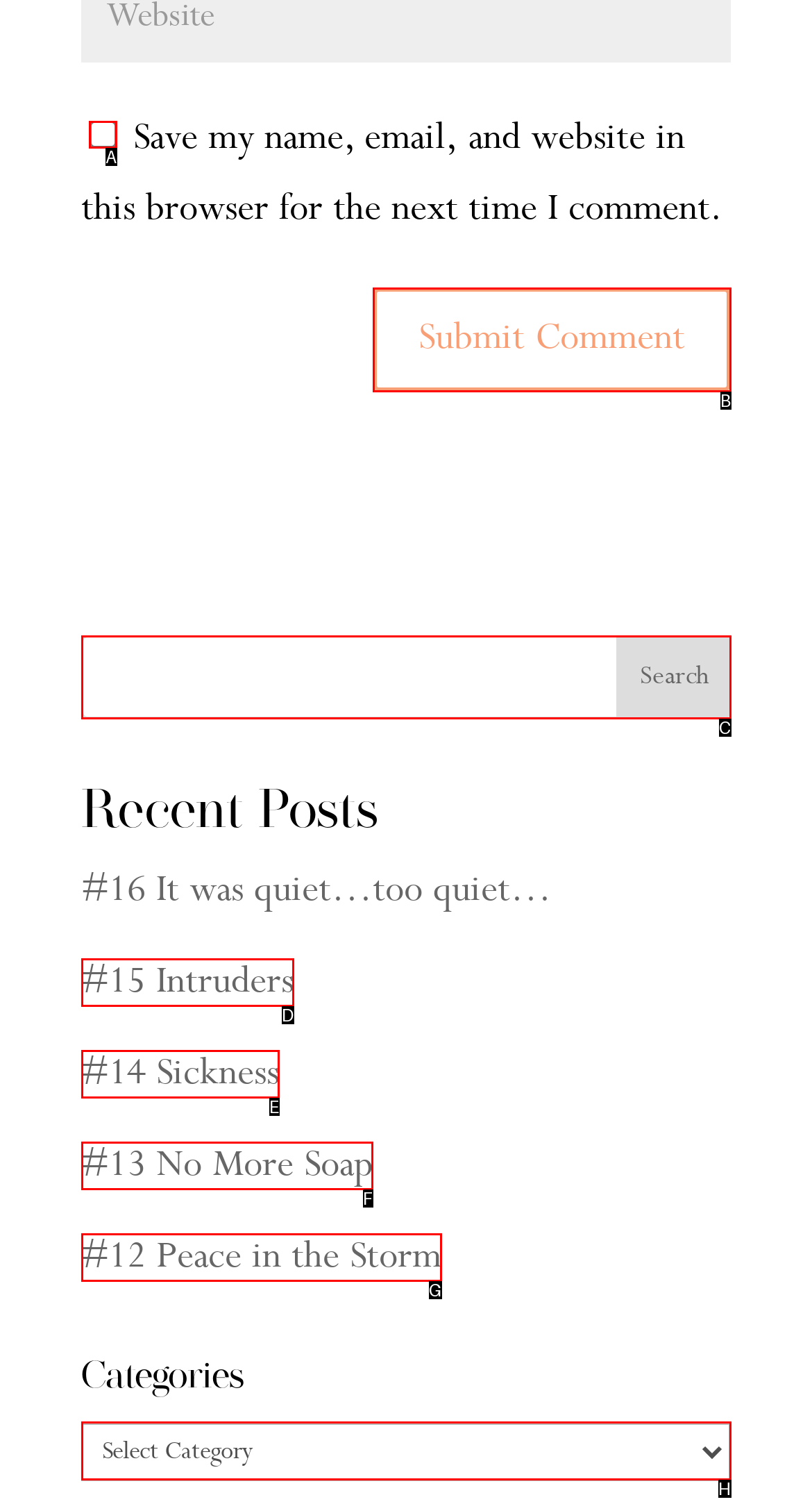Select the appropriate HTML element that needs to be clicked to finish the task: Check the checkbox to save your name and email
Reply with the letter of the chosen option.

A